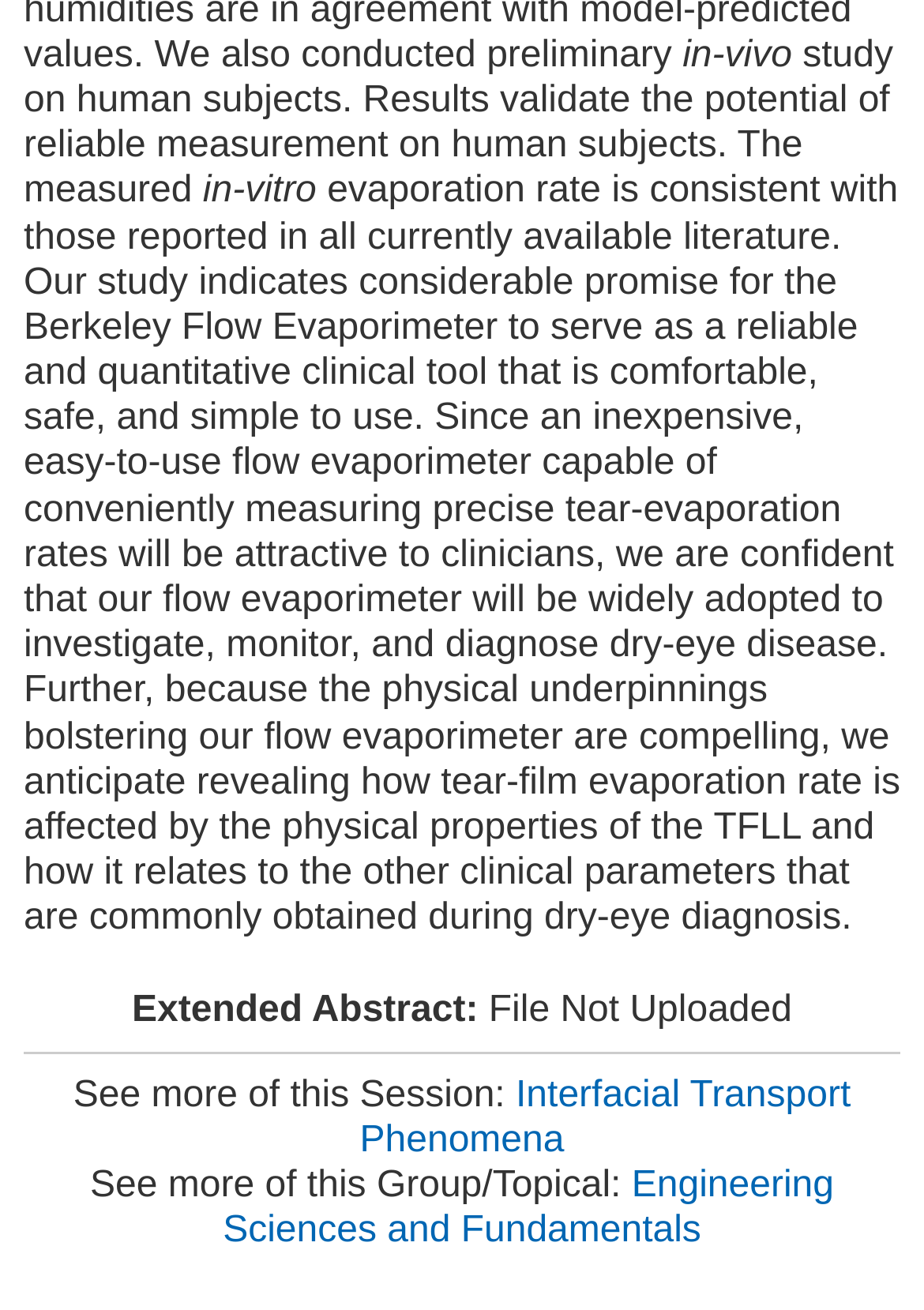Given the content of the image, can you provide a detailed answer to the question?
What is the purpose of the Berkeley Flow Evaporimeter?

The text mentions that the device will be widely adopted to investigate, monitor, and diagnose dry-eye disease, indicating its purpose.